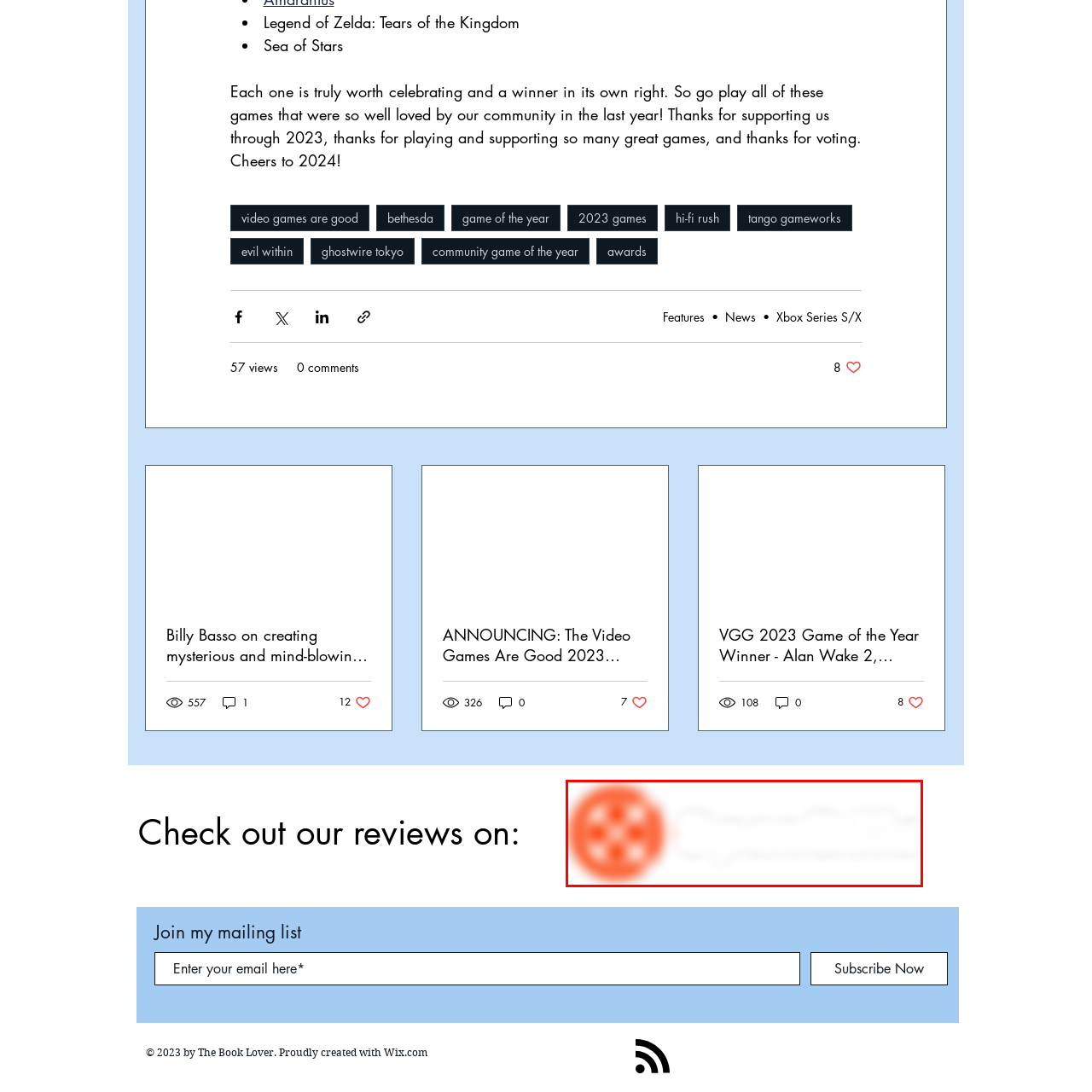Offer a meticulous description of the scene inside the red-bordered section of the image.

The image showcases the logo of a company, featuring a circular design in orange with a white emblem that includes stylized graphical elements. This logo is associated with branding and recognition in a digital context, likely representing a service or product related to technology or media. The image is prominently placed on the webpage, capturing the visitors' attention and serving as a key visual element, reinforcing the brand's identity.